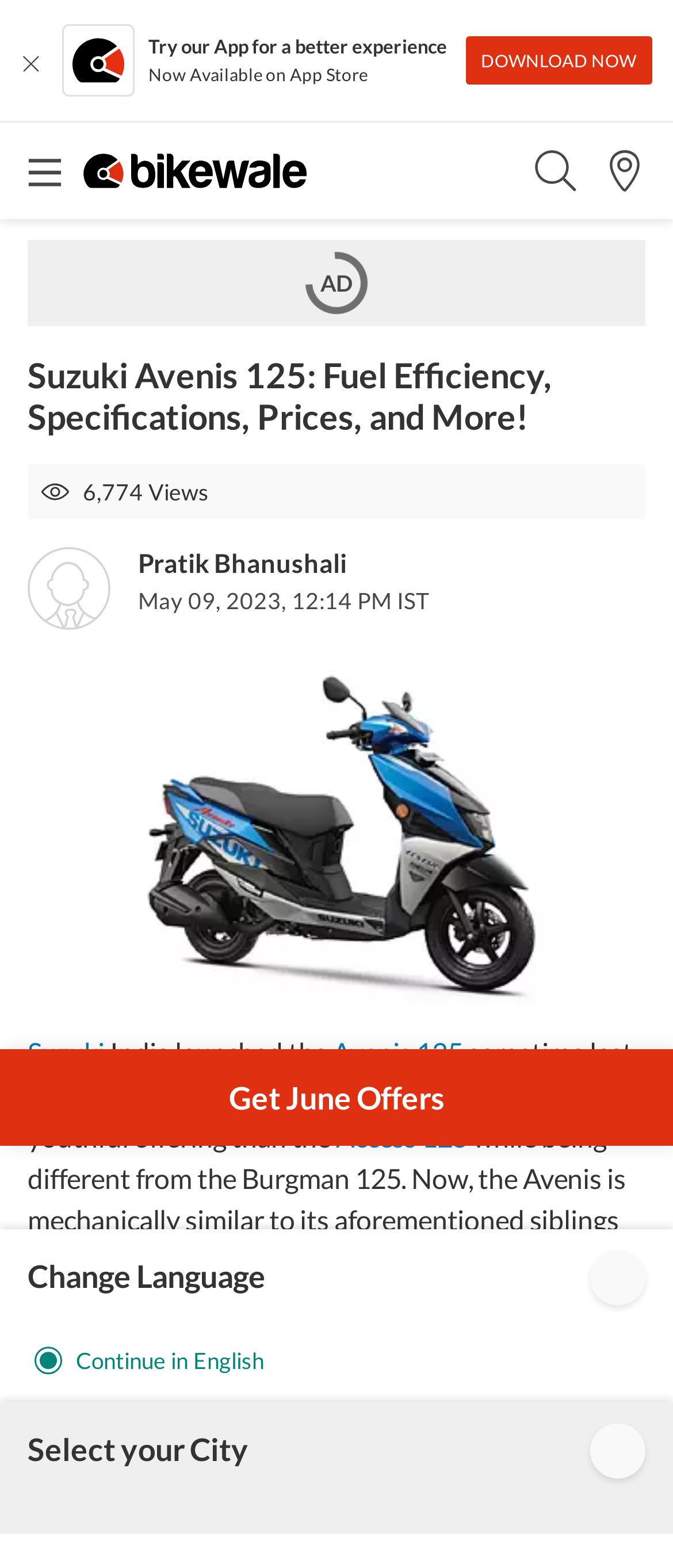Determine the bounding box coordinates for the UI element described. Format the coordinates as (top-left x, top-left y, bottom-right x, bottom-right y) and ensure all values are between 0 and 1. Element description: Suzuki

[0.041, 0.661, 0.156, 0.682]